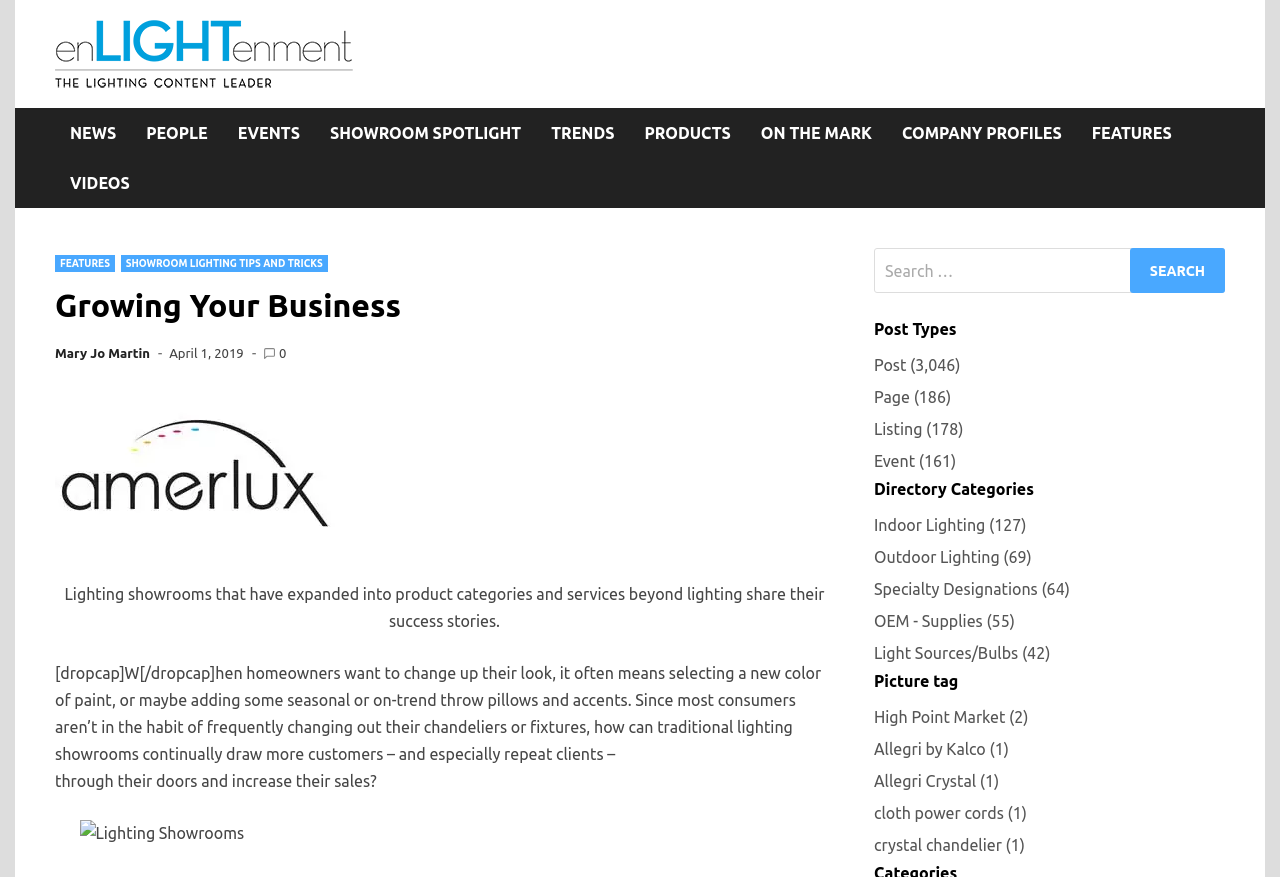Identify the title of the webpage and provide its text content.

Growing Your Business